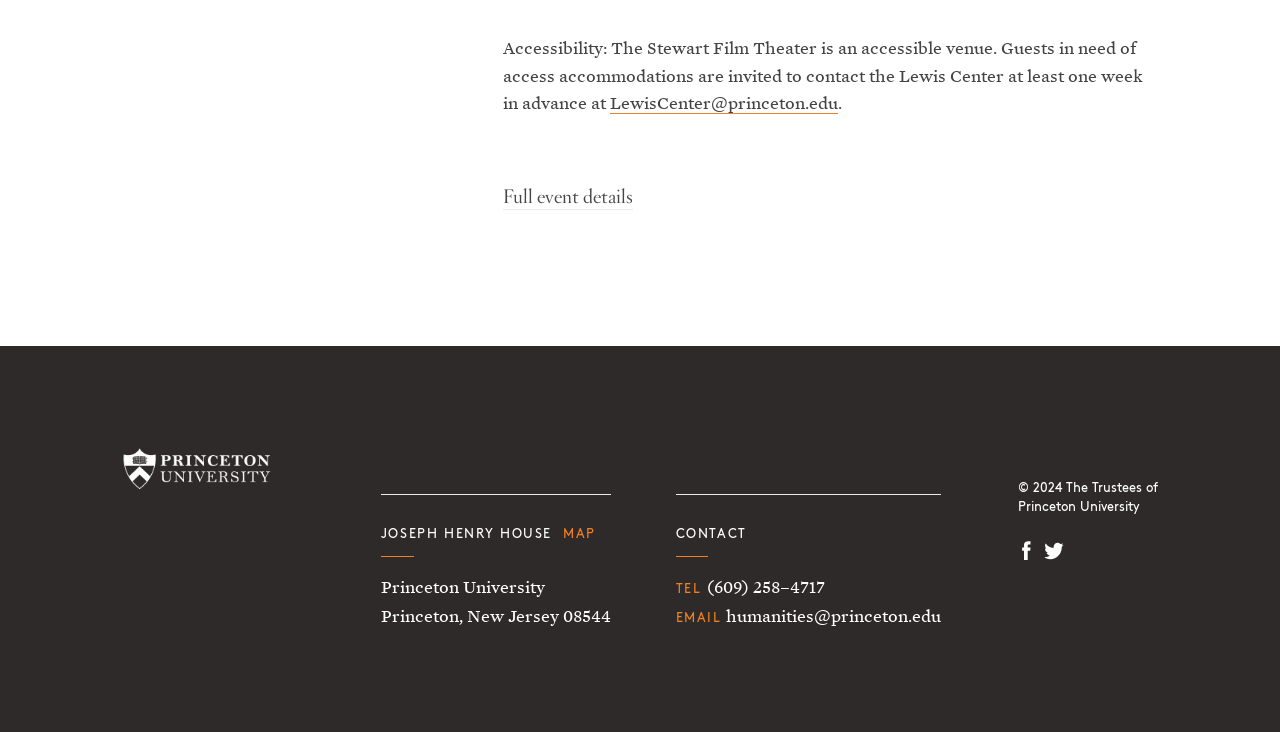Locate the bounding box coordinates of the element that needs to be clicked to carry out the instruction: "Click the 'REQUEST QUOTE' button". The coordinates should be given as four float numbers ranging from 0 to 1, i.e., [left, top, right, bottom].

None